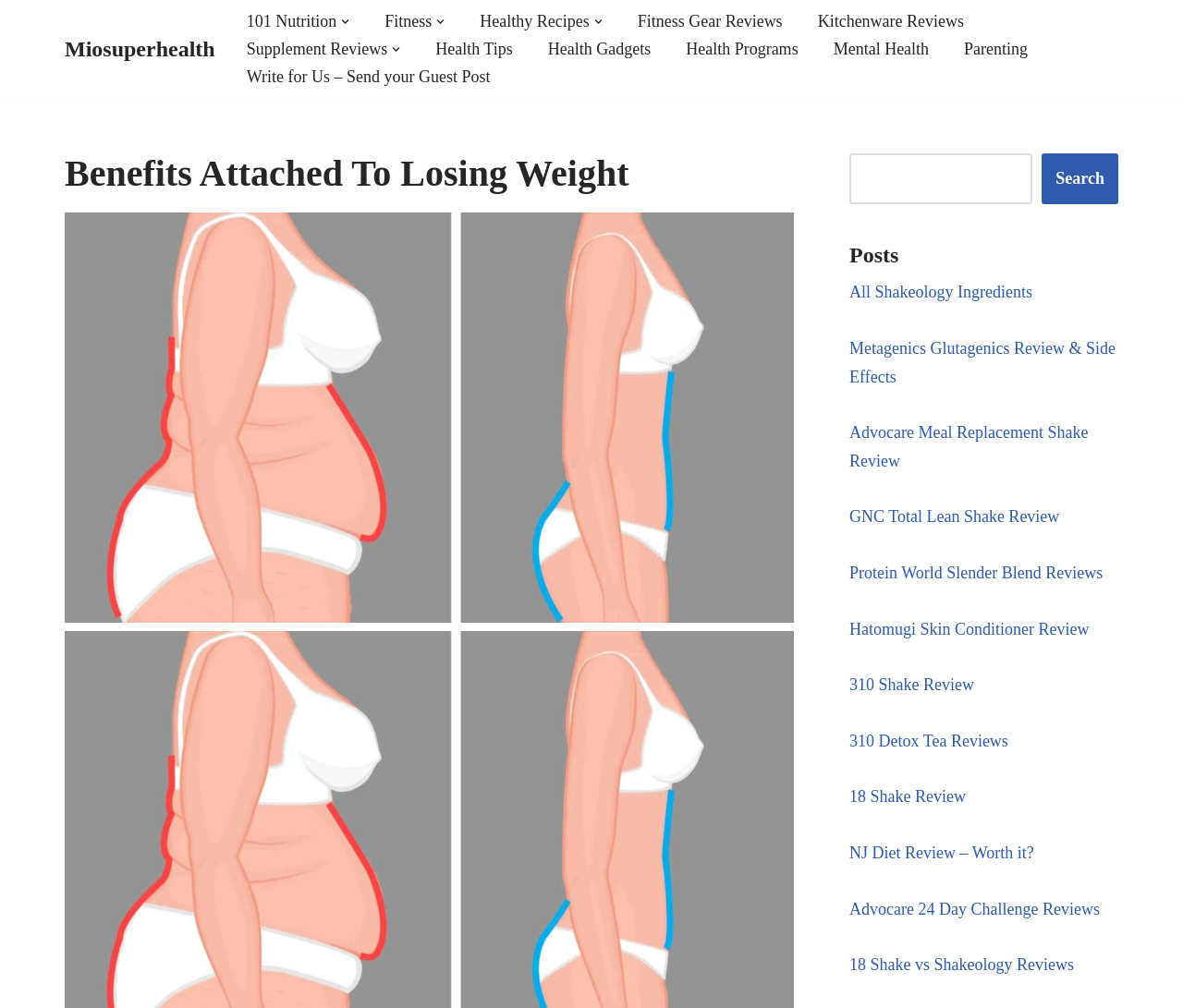Locate and provide the bounding box coordinates for the HTML element that matches this description: "Healthy Recipes".

[0.406, 0.007, 0.498, 0.035]